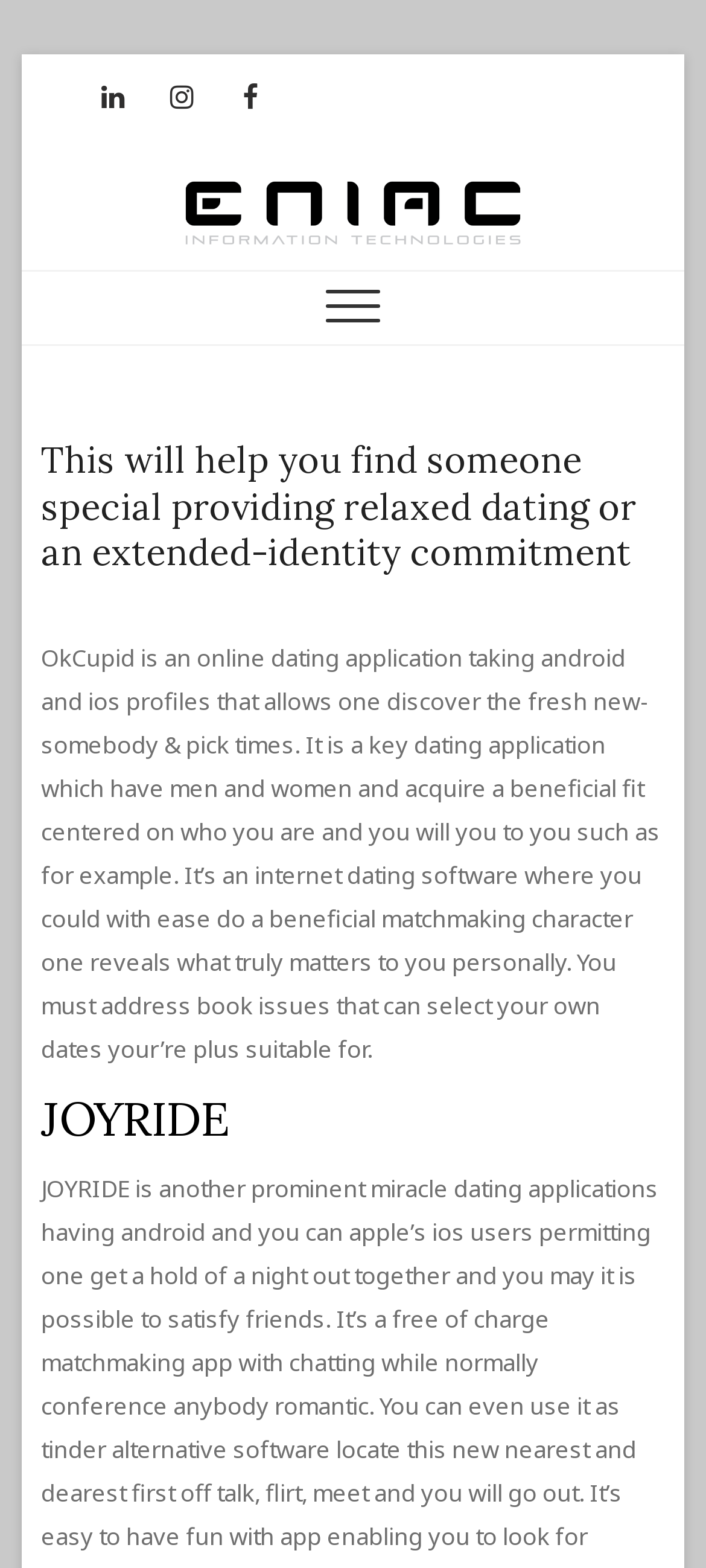Provide a short answer to the following question with just one word or phrase: What is the name of the company?

Eniac Teknoloji